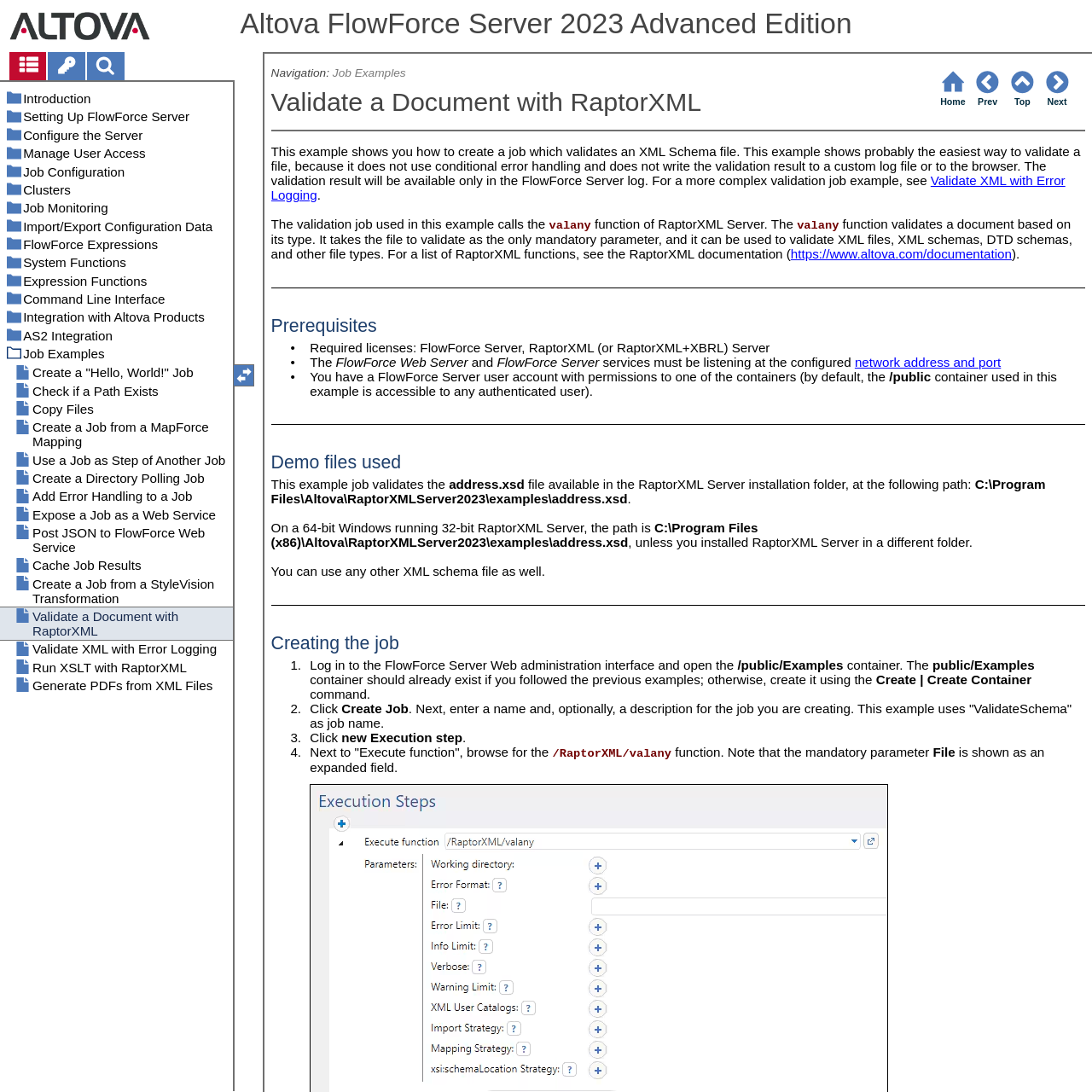Please predict the bounding box coordinates (top-left x, top-left y, bottom-right x, bottom-right y) for the UI element in the screenshot that fits the description: Refer to Credentials from Jobs

[0.0, 0.315, 0.213, 0.332]